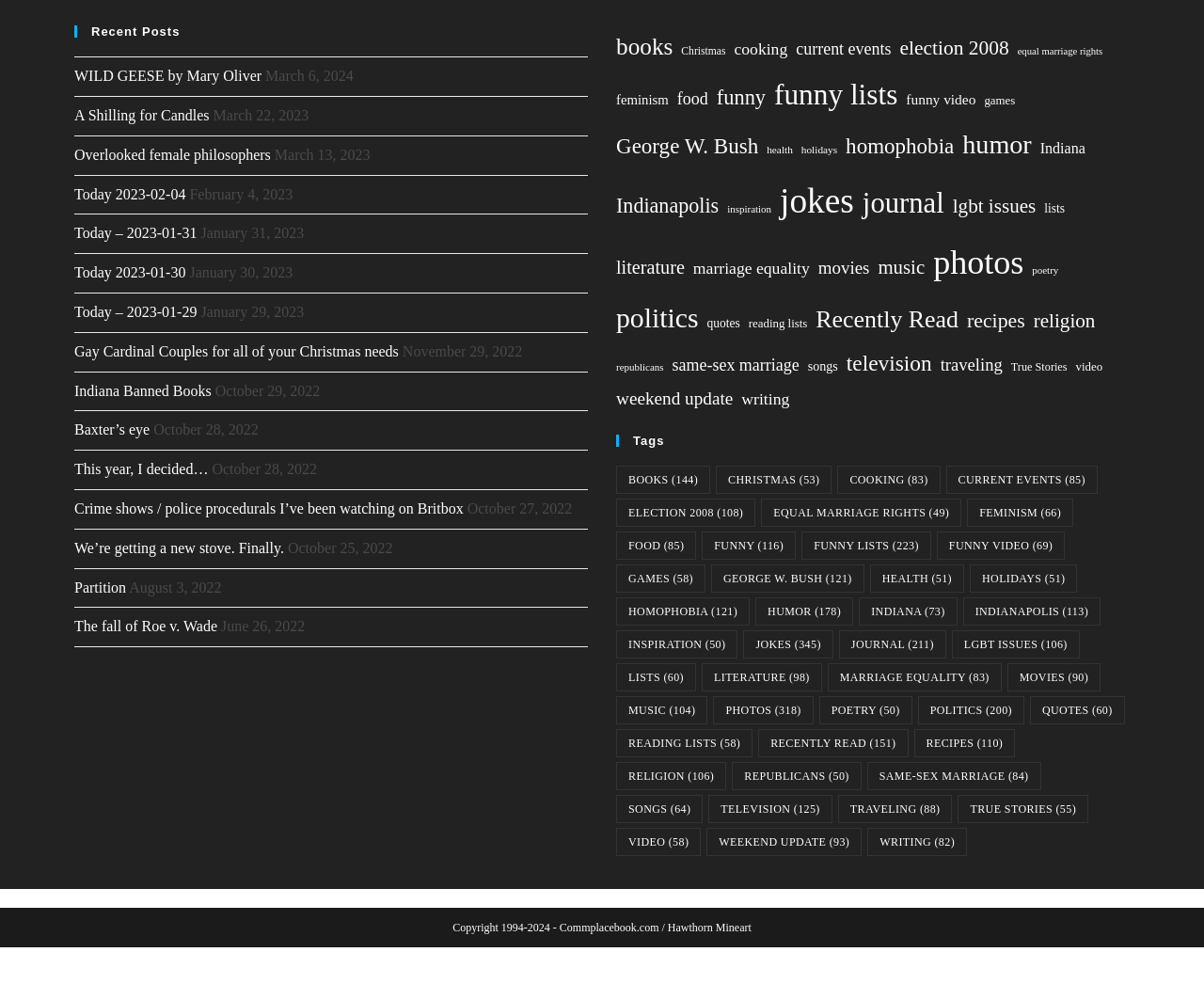Can you find the bounding box coordinates of the area I should click to execute the following instruction: "View 'books' category"?

[0.512, 0.026, 0.559, 0.07]